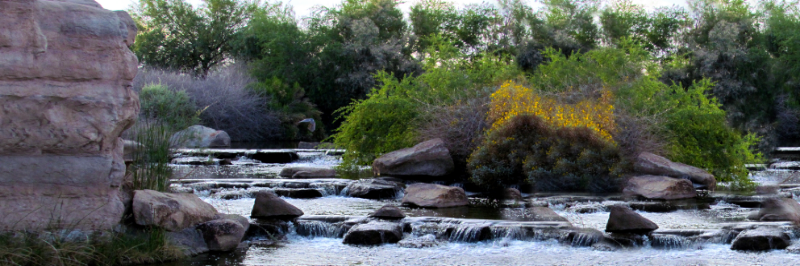Analyze the image and deliver a detailed answer to the question: What is the purpose of George Cairo Engineering, Inc.?

The caption states that the image 'fits beautifully with the expertise of George Cairo Engineering, Inc. as specialists in water resources', implying that the company's purpose is related to water resource engineering and management.